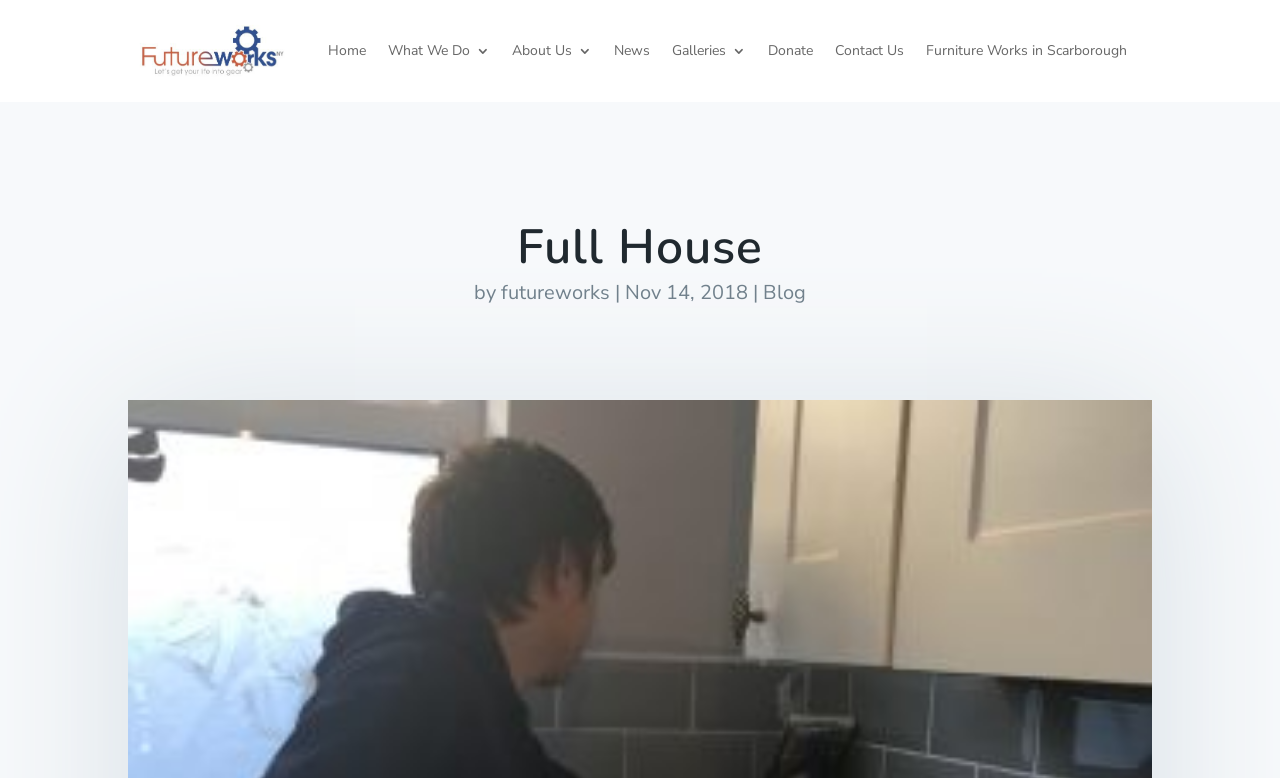Please locate the UI element described by "Galleries" and provide its bounding box coordinates.

[0.525, 0.017, 0.583, 0.114]